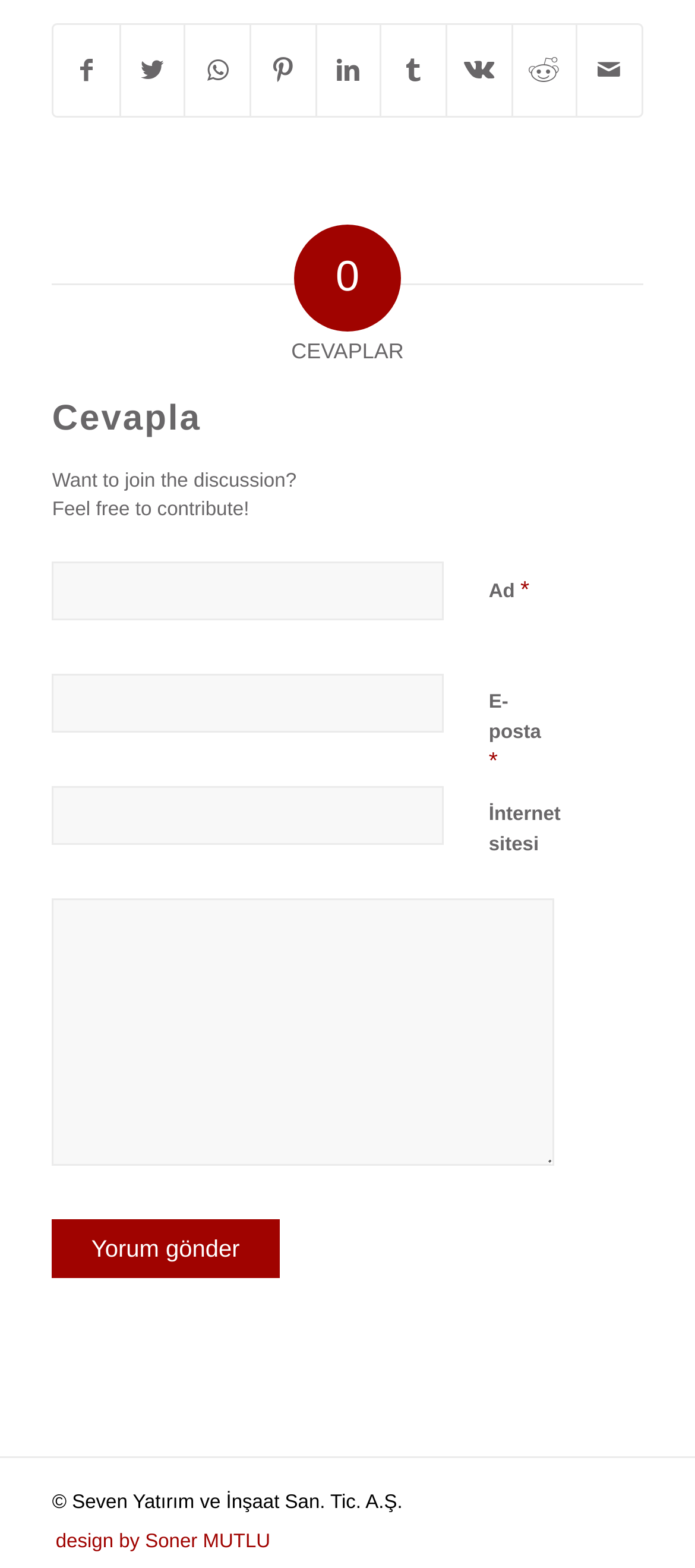What is the label of the first textbox?
We need a detailed and meticulous answer to the question.

The label of the first textbox is 'Ad', which is indicated by the StaticText 'Ad *' with a bounding box coordinate of [0.703, 0.371, 0.749, 0.384] and is associated with the textbox with a bounding box coordinate of [0.075, 0.358, 0.639, 0.396].